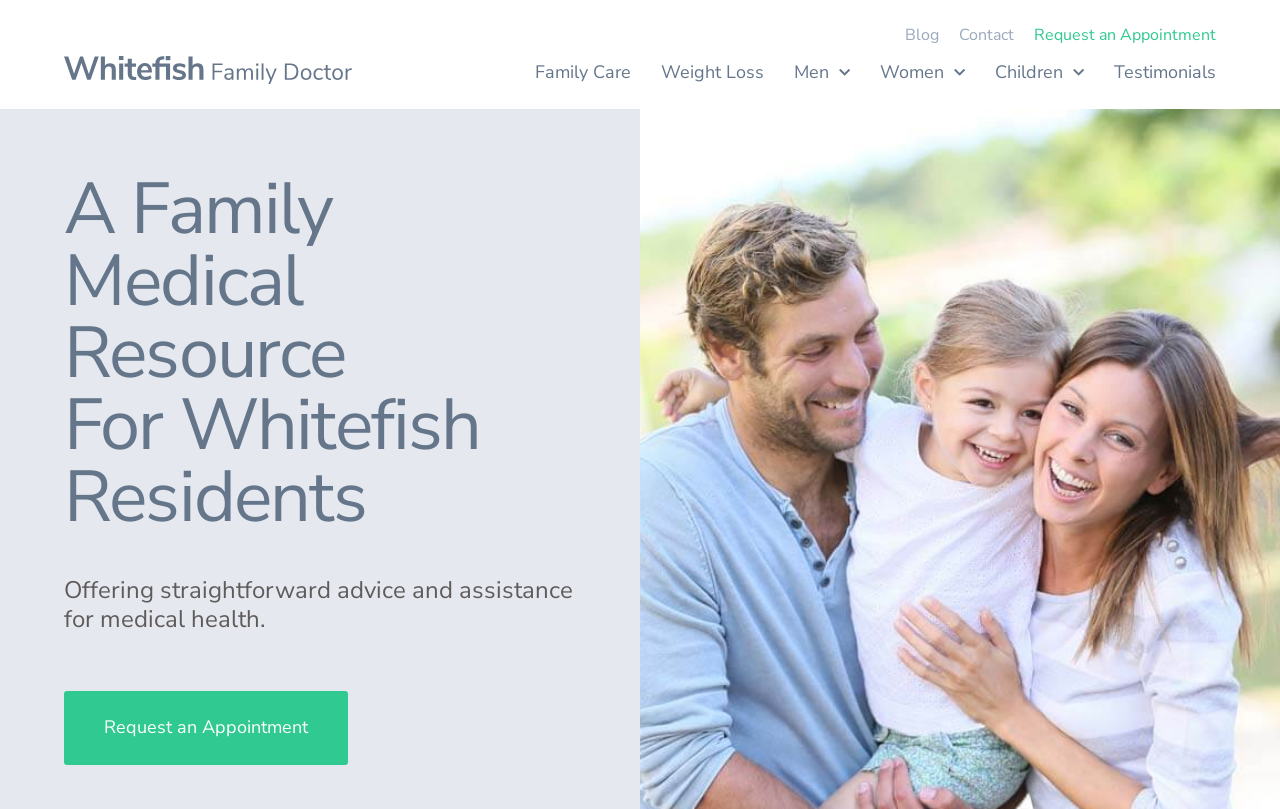Please determine the bounding box coordinates of the element's region to click for the following instruction: "Read the 'Testimonials'".

[0.87, 0.077, 0.95, 0.104]